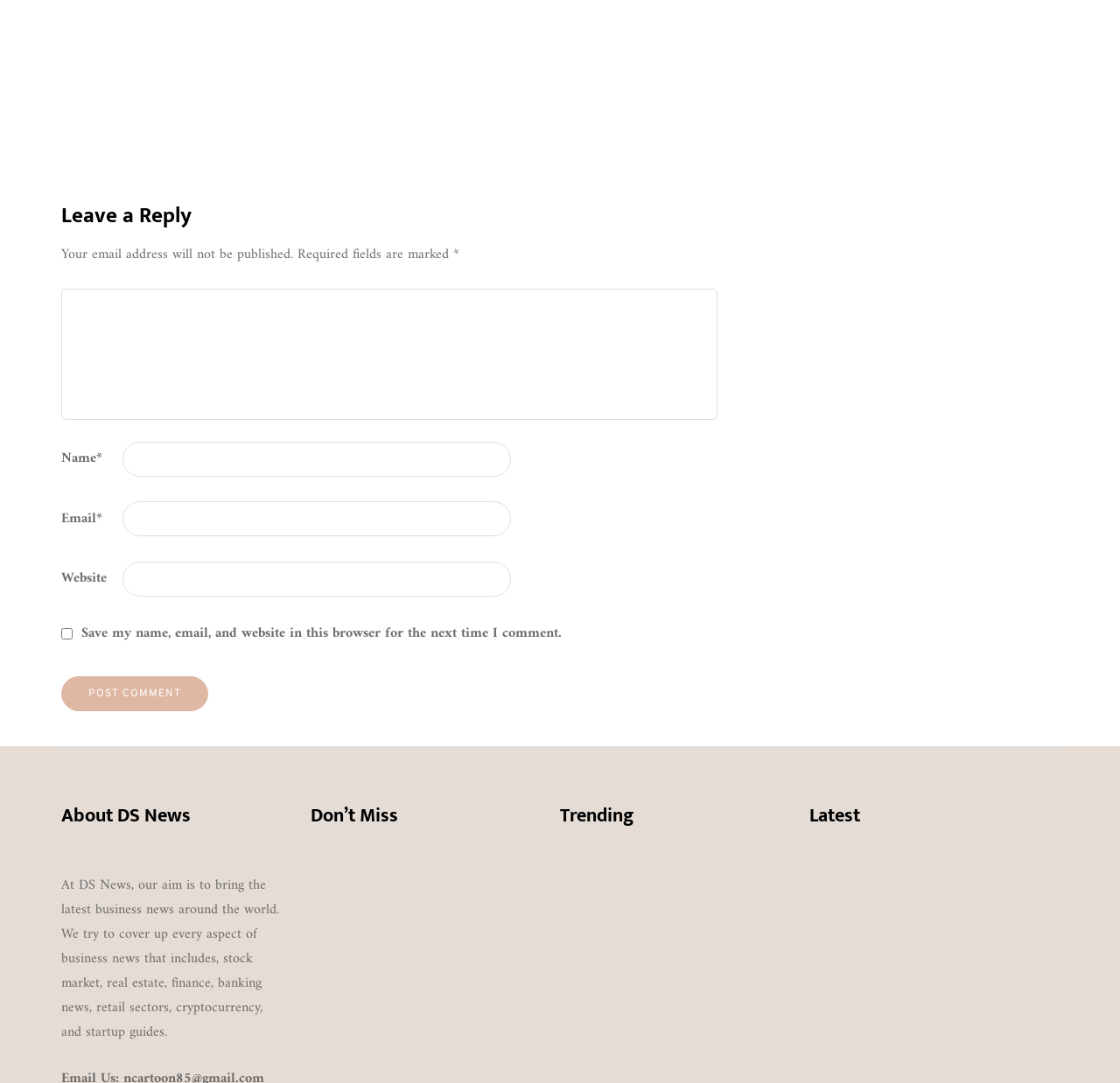What is the topic of the article 'Why is it Important to Take Hair, Skin, and Nails Vitamins?'?
Please provide a detailed and comprehensive answer to the question.

The topic of the article 'Why is it Important to Take Hair, Skin, and Nails Vitamins?' is health, as it is categorized under the 'HEALTH' link.